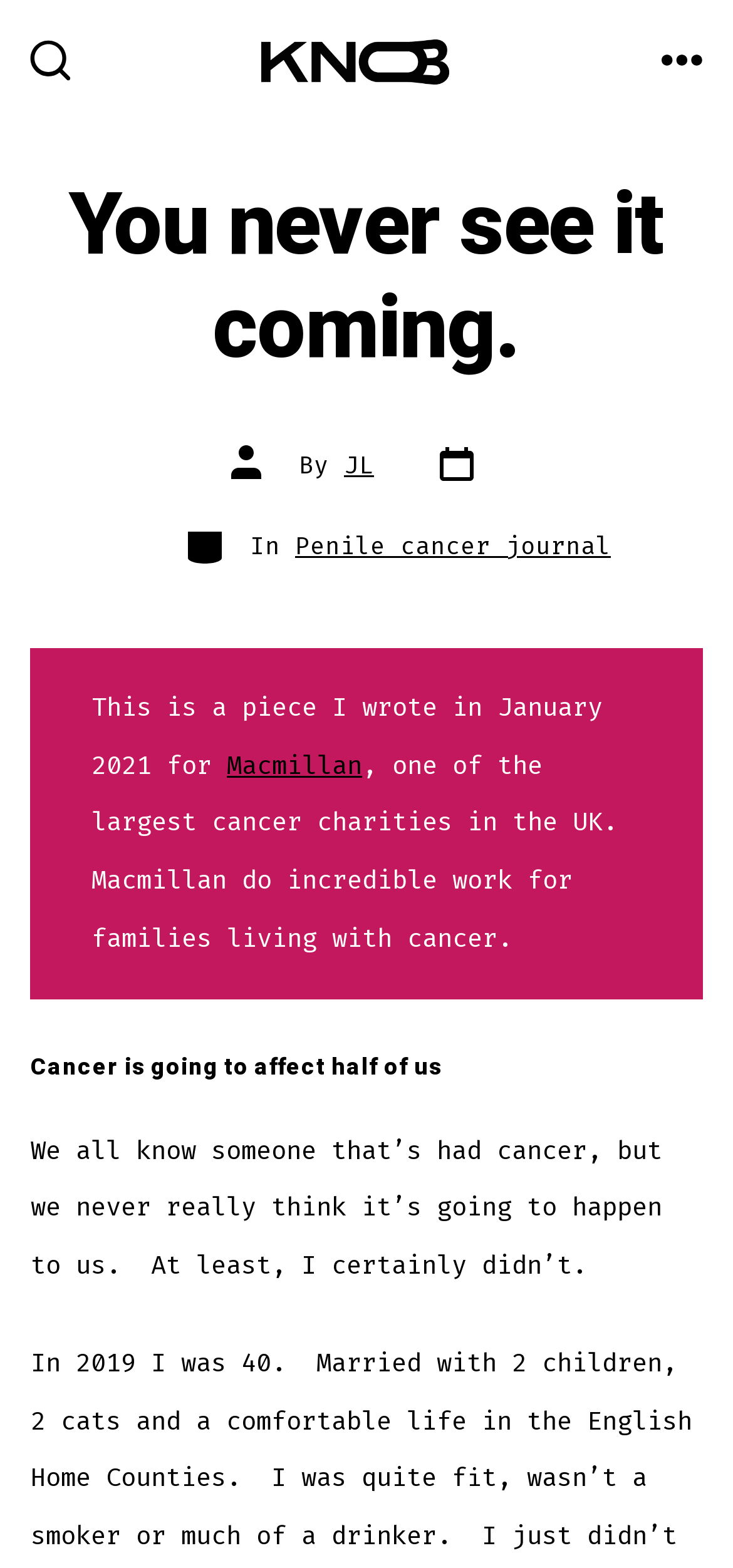What charity is mentioned in the post?
Please answer using one word or phrase, based on the screenshot.

Macmillan